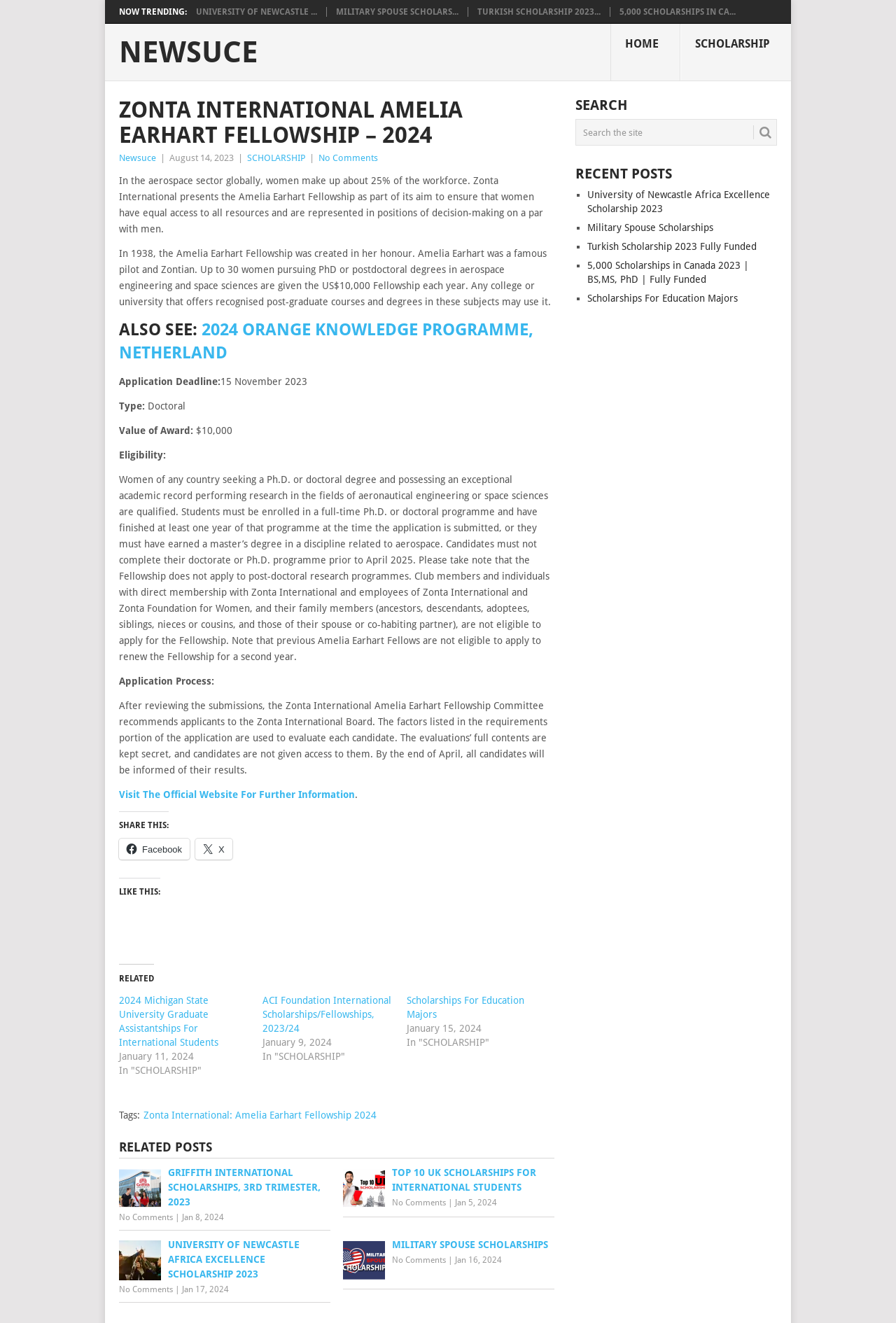What is the eligibility criteria for the fellowship?
Give a detailed and exhaustive answer to the question.

The eligibility criteria can be found in the section 'Eligibility:' which is located in the middle of the webpage, and it is stated that women of any country seeking a Ph.D. or doctoral degree and possessing an exceptional academic record performing research in the fields of aeronautical engineering or space sciences are qualified.